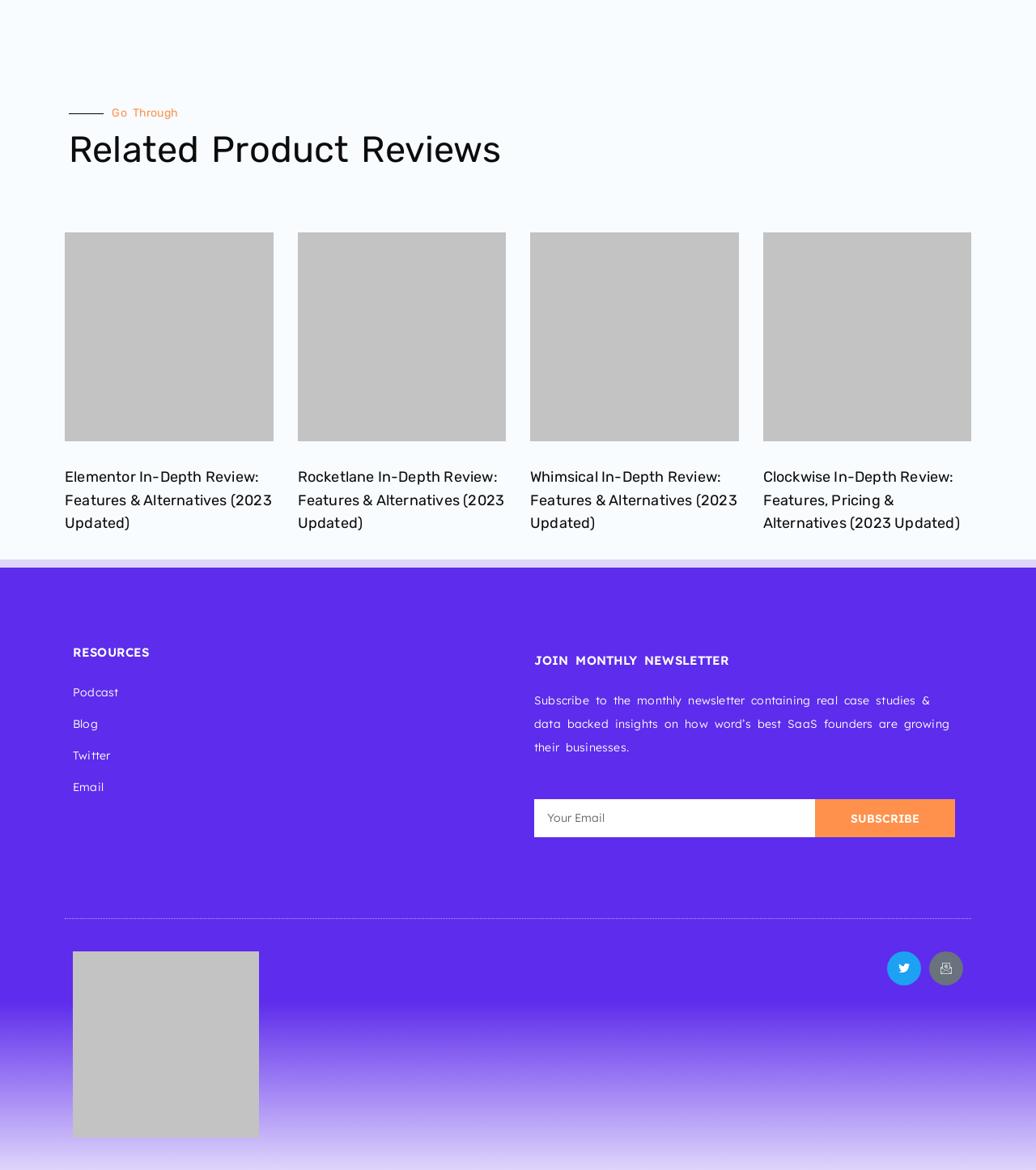Respond to the question below with a single word or phrase:
What is the title of the third review?

Whimsical